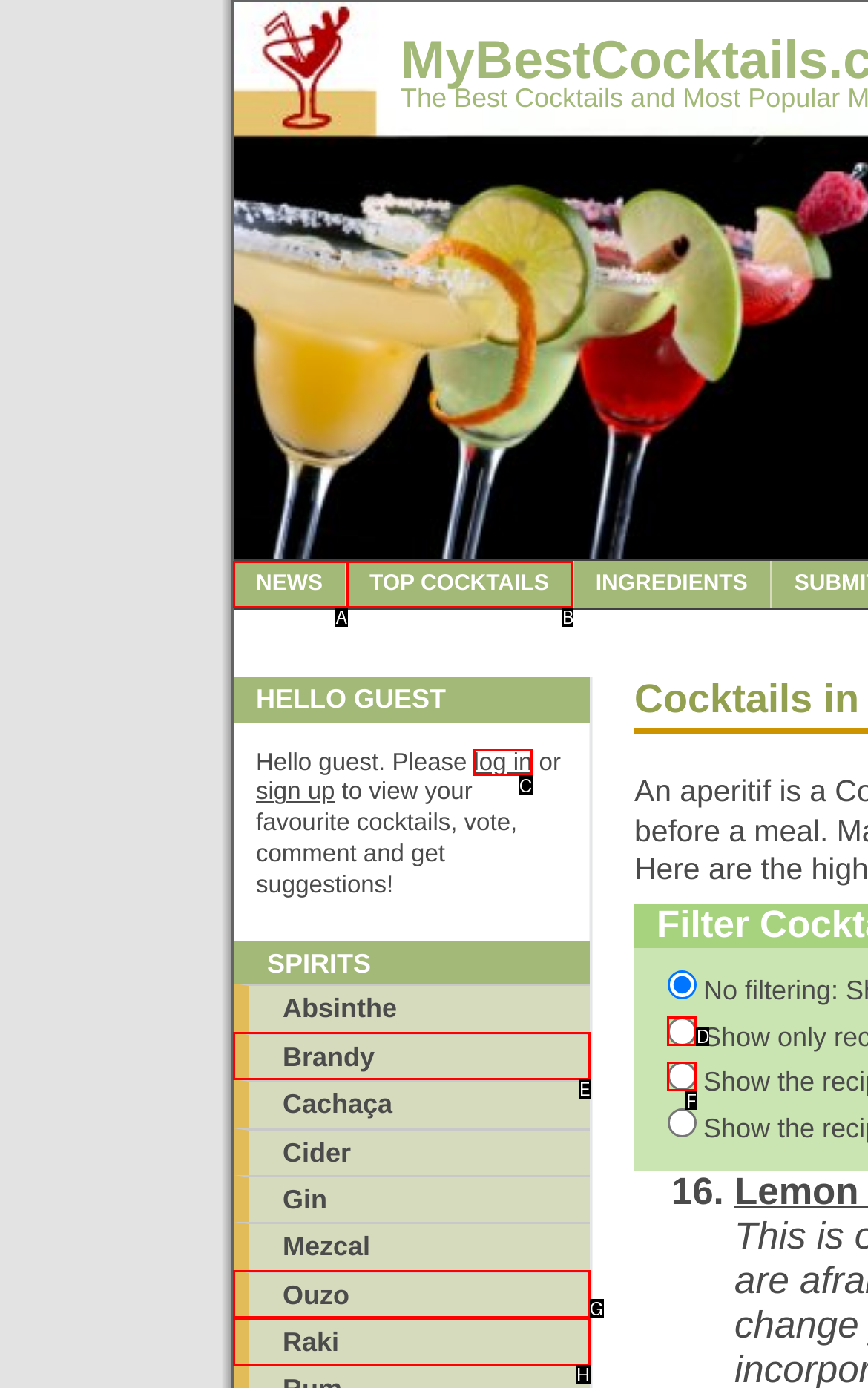Select the option that matches this description: Top Cocktails
Answer by giving the letter of the chosen option.

B